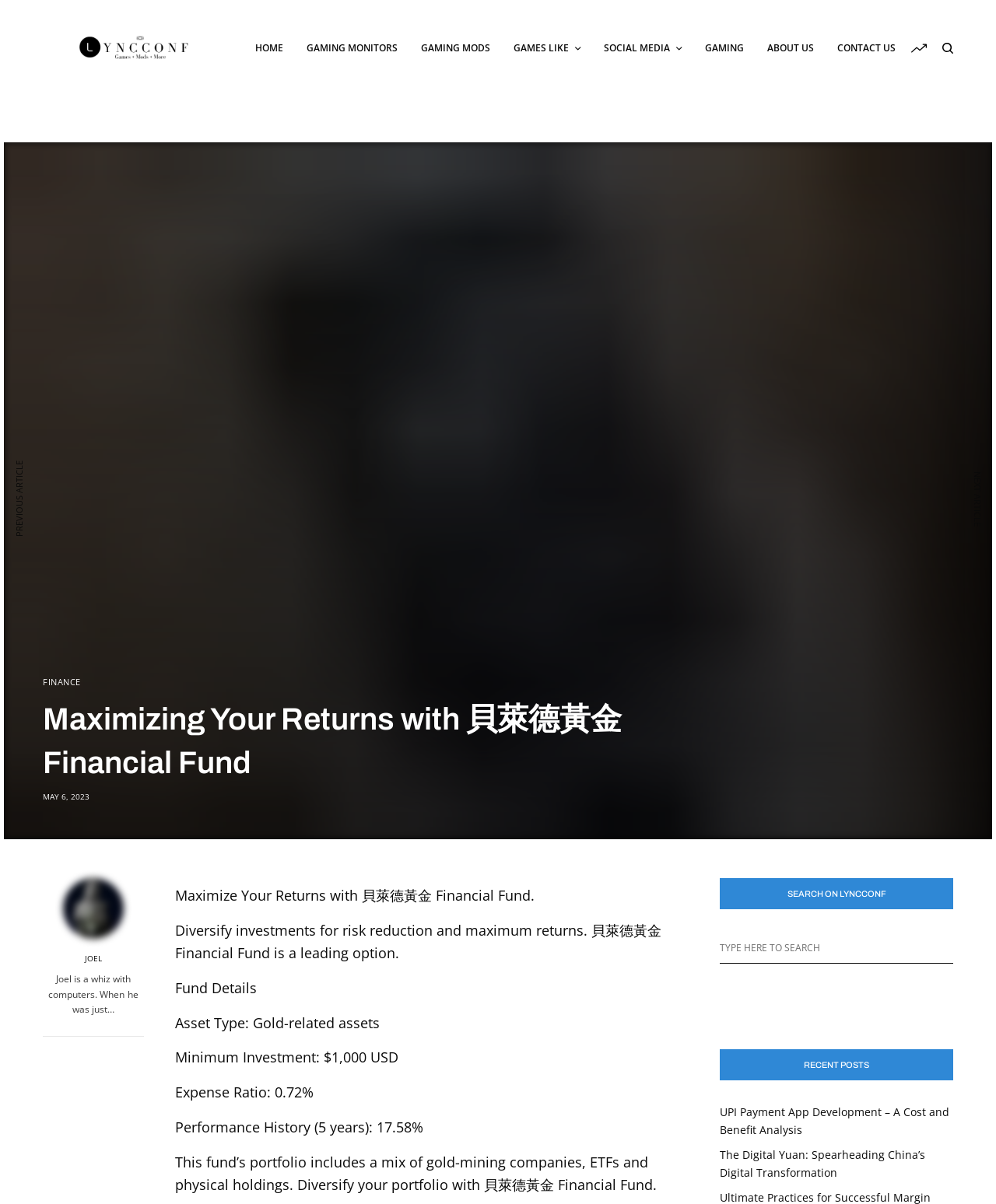Provide a thorough and detailed response to the question by examining the image: 
What is the purpose of the textbox?

I found the answer by looking at the textbox with the placeholder 'Type Here to Search' and the nearby text 'SEARCH ON LYNCCONF', which suggests that the purpose of the textbox is to search for something on the LyncConf website.